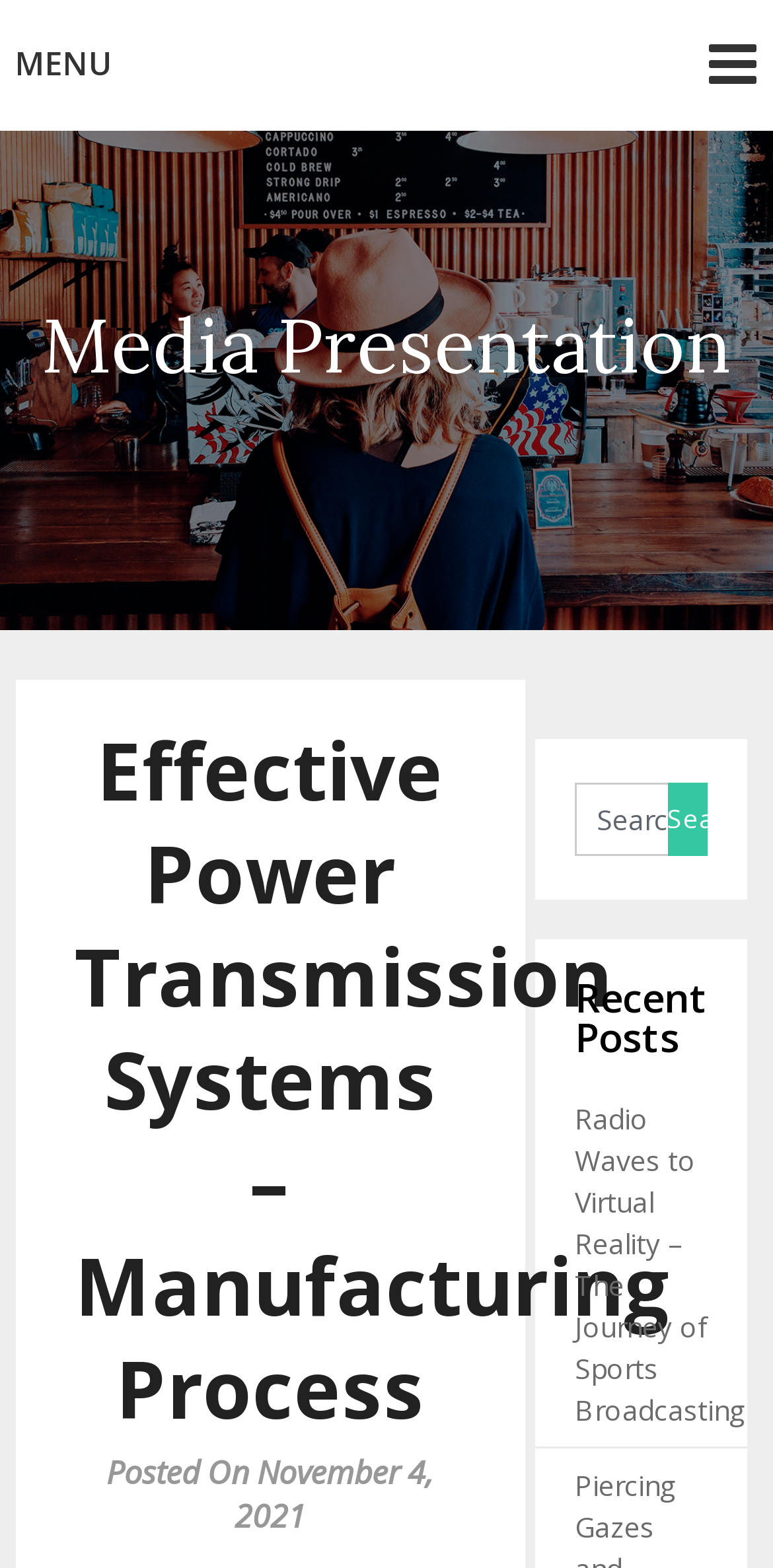Provide a one-word or brief phrase answer to the question:
What is the text on the top-left corner?

MENU